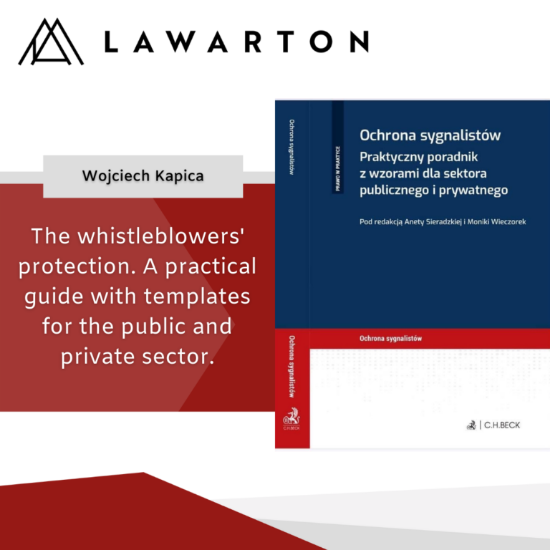Depict the image with a detailed narrative.

This image showcases a publication titled "Ochrona sygnalistów" (Whistleblower Protection), prominently displayed with the author's name, Wojciech Kapica. The book is described as "A practical guide with templates for the public and private sector," indicating its aim to provide essential resources for understanding whistleblower protection. The publication appears under the banner of Lawarton, and is published by CH Beck, suggesting it is a reputable resource in the field. The design features a modern cover, reflecting a professional tone suitable for its legal and practical subject matter.